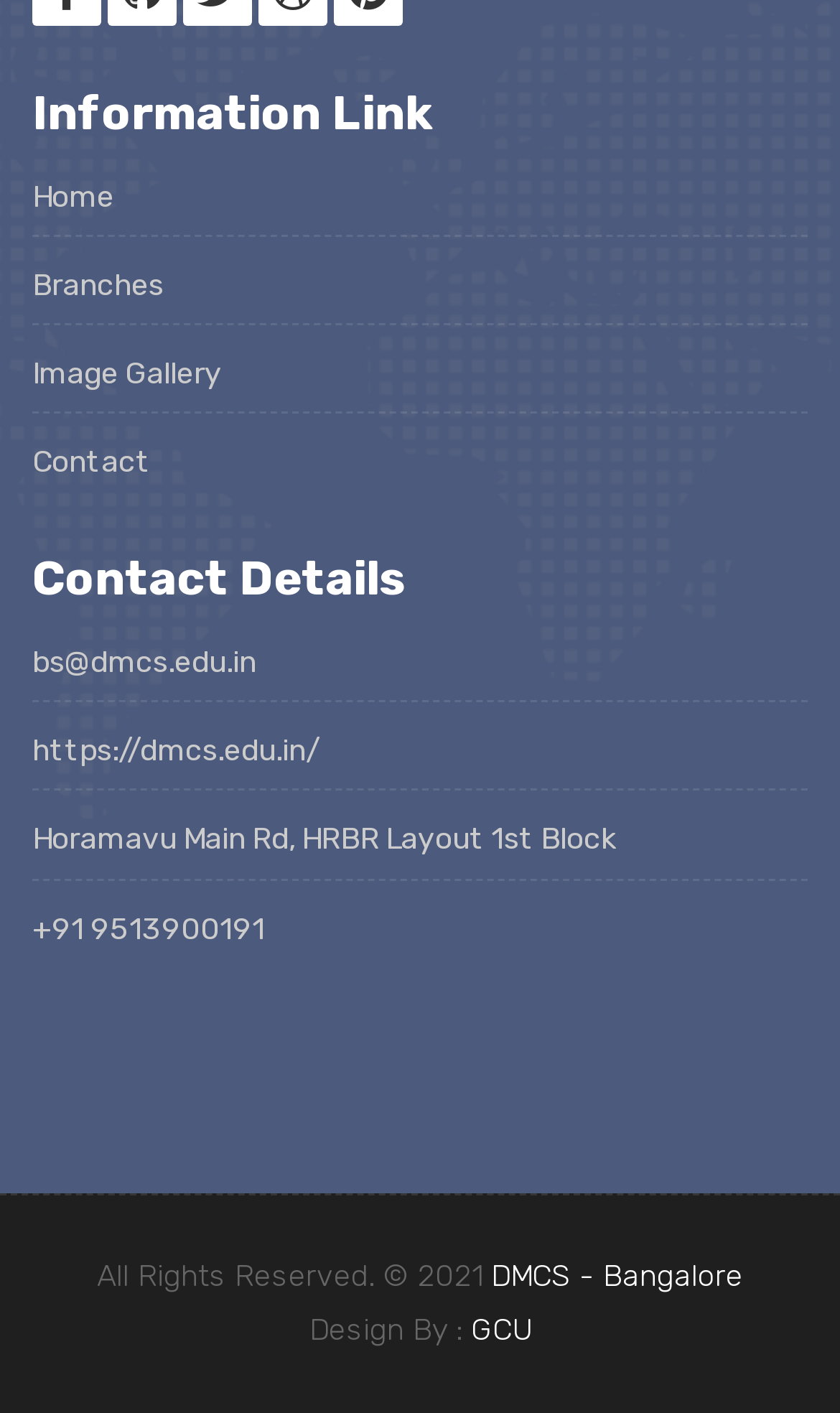Please examine the image and answer the question with a detailed explanation:
What is the name of the institution?

The name of the institution can be found in the link 'DMCS - Bangalore' at the bottom of the webpage, which suggests that the webpage is related to DMCS, an institution in Bangalore.